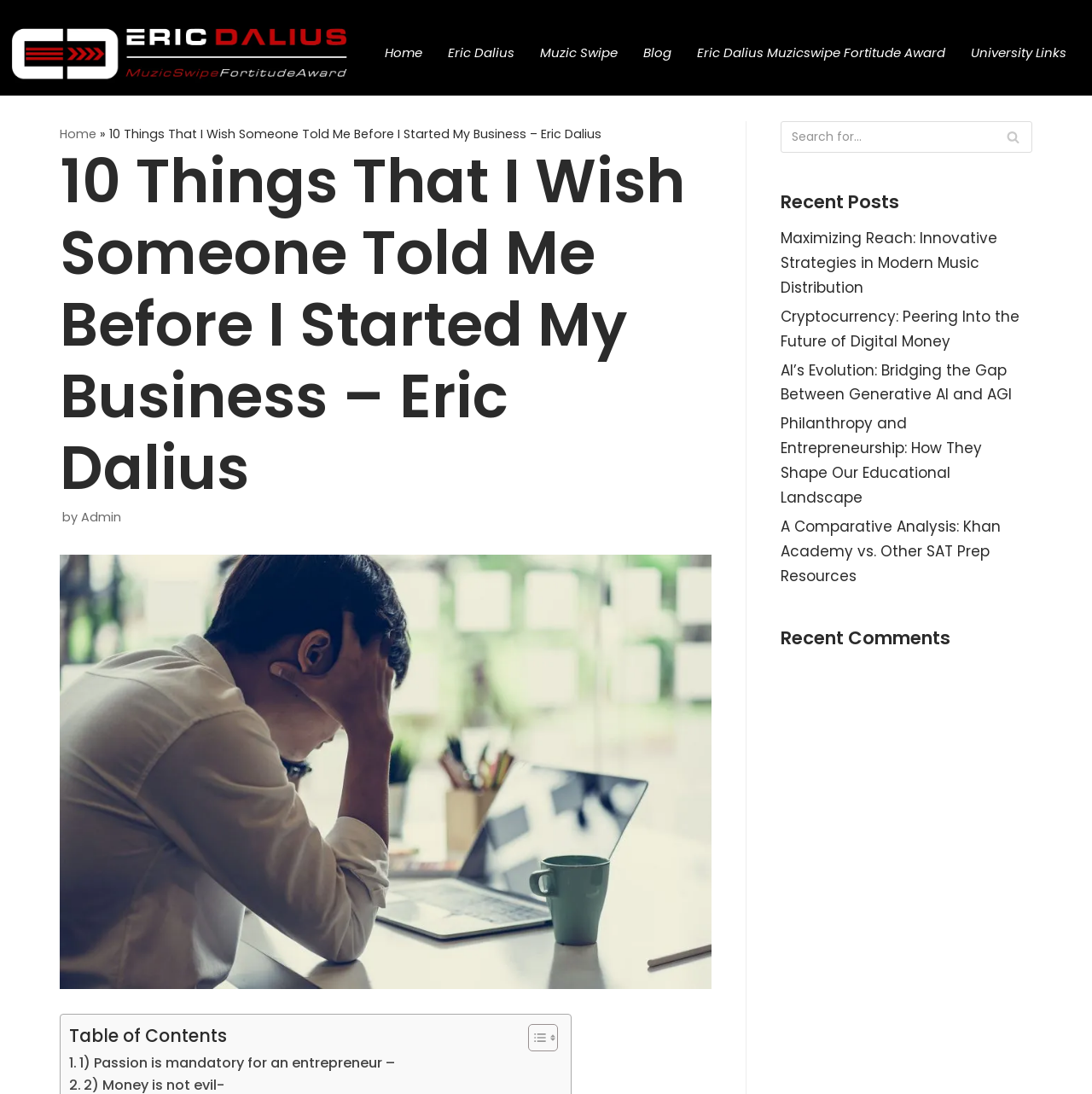Can you locate the main headline on this webpage and provide its text content?

10 Things That I Wish Someone Told Me Before I Started My Business – Eric Dalius